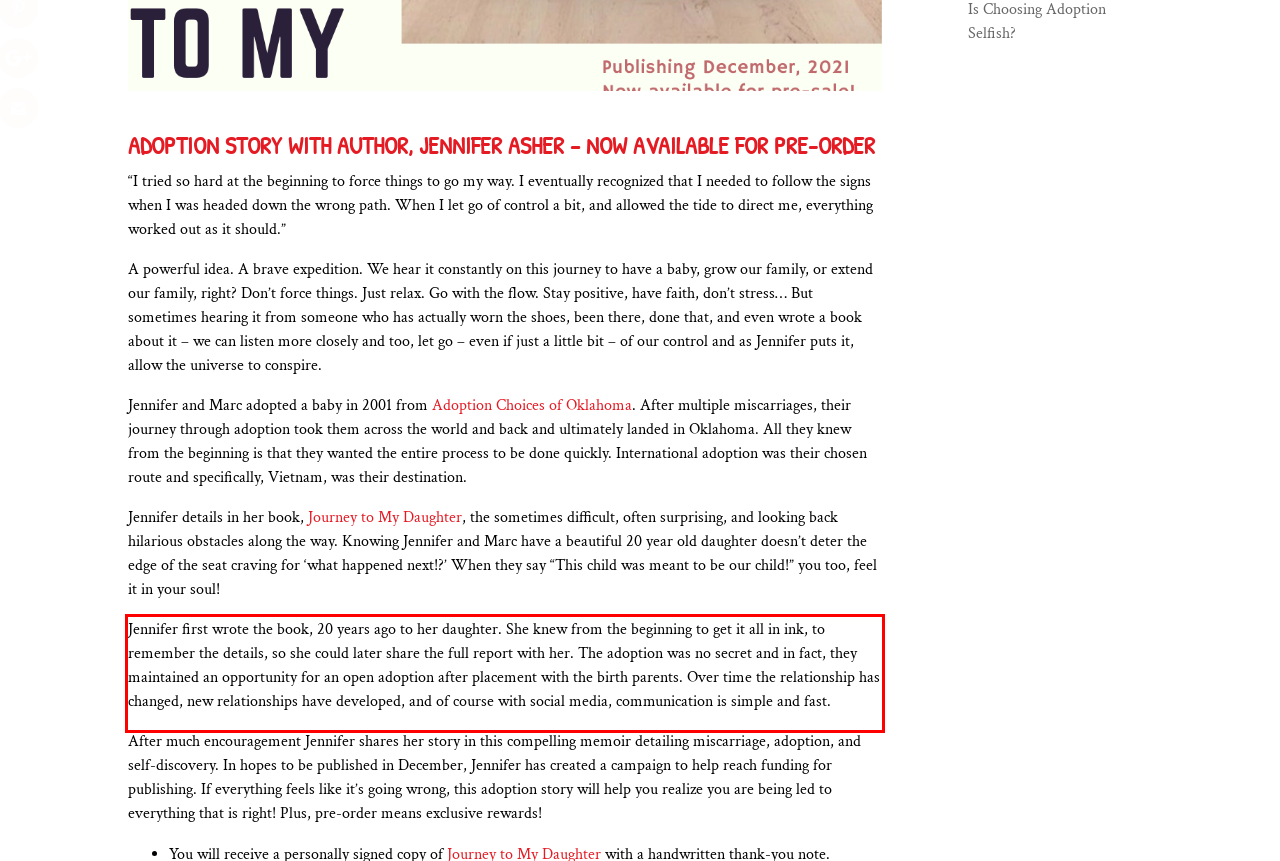Using the provided screenshot, read and generate the text content within the red-bordered area.

Jennifer first wrote the book, 20 years ago to her daughter. She knew from the beginning to get it all in ink, to remember the details, so she could later share the full report with her. The adoption was no secret and in fact, they maintained an opportunity for an open adoption after placement with the birth parents. Over time the relationship has changed, new relationships have developed, and of course with social media, communication is simple and fast.